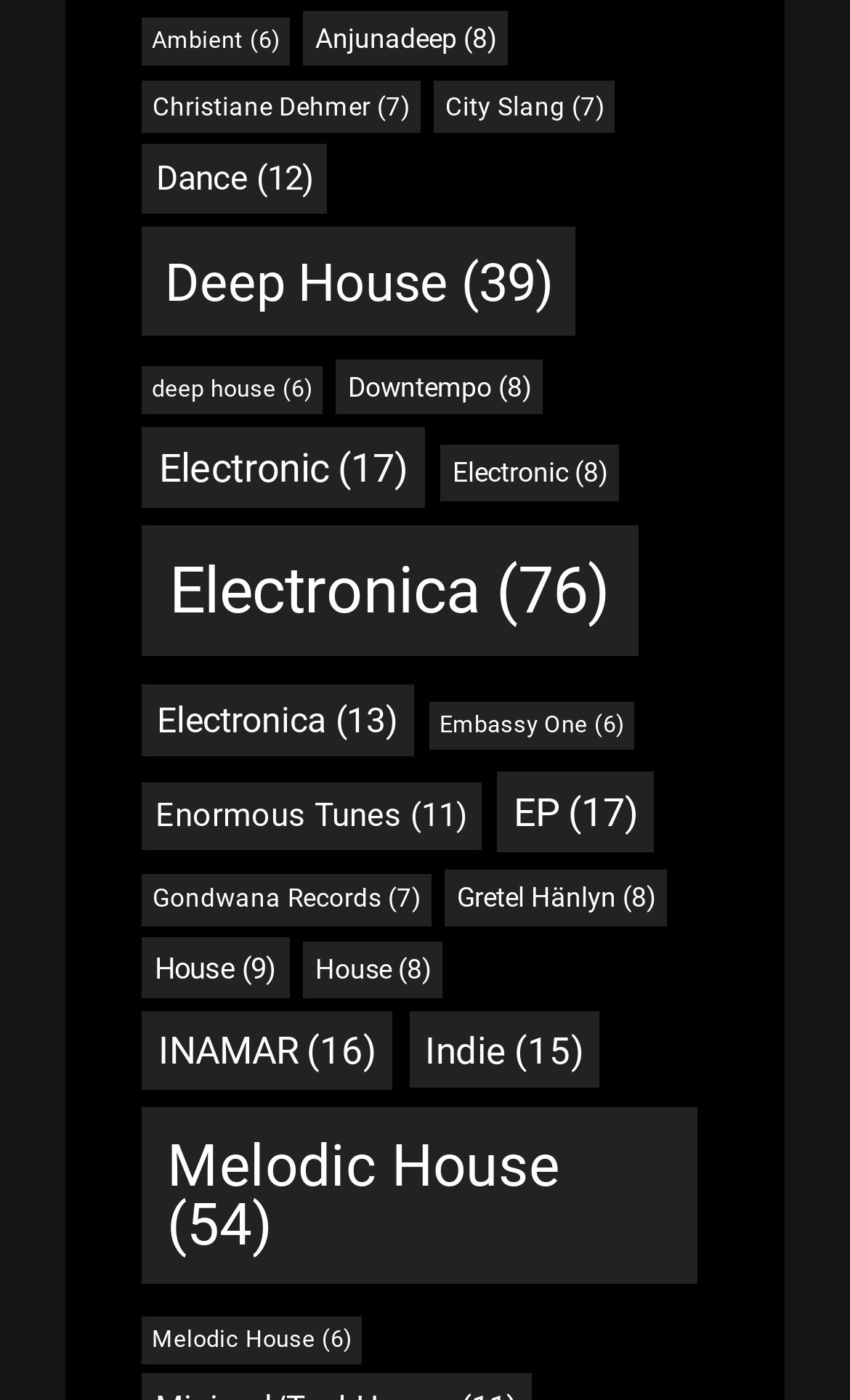Using the information from the screenshot, answer the following question thoroughly:
How many entries does the 'Electronica' genre have?

I looked at the link 'Electronica (76 Einträge)' and found that it has 76 entries.